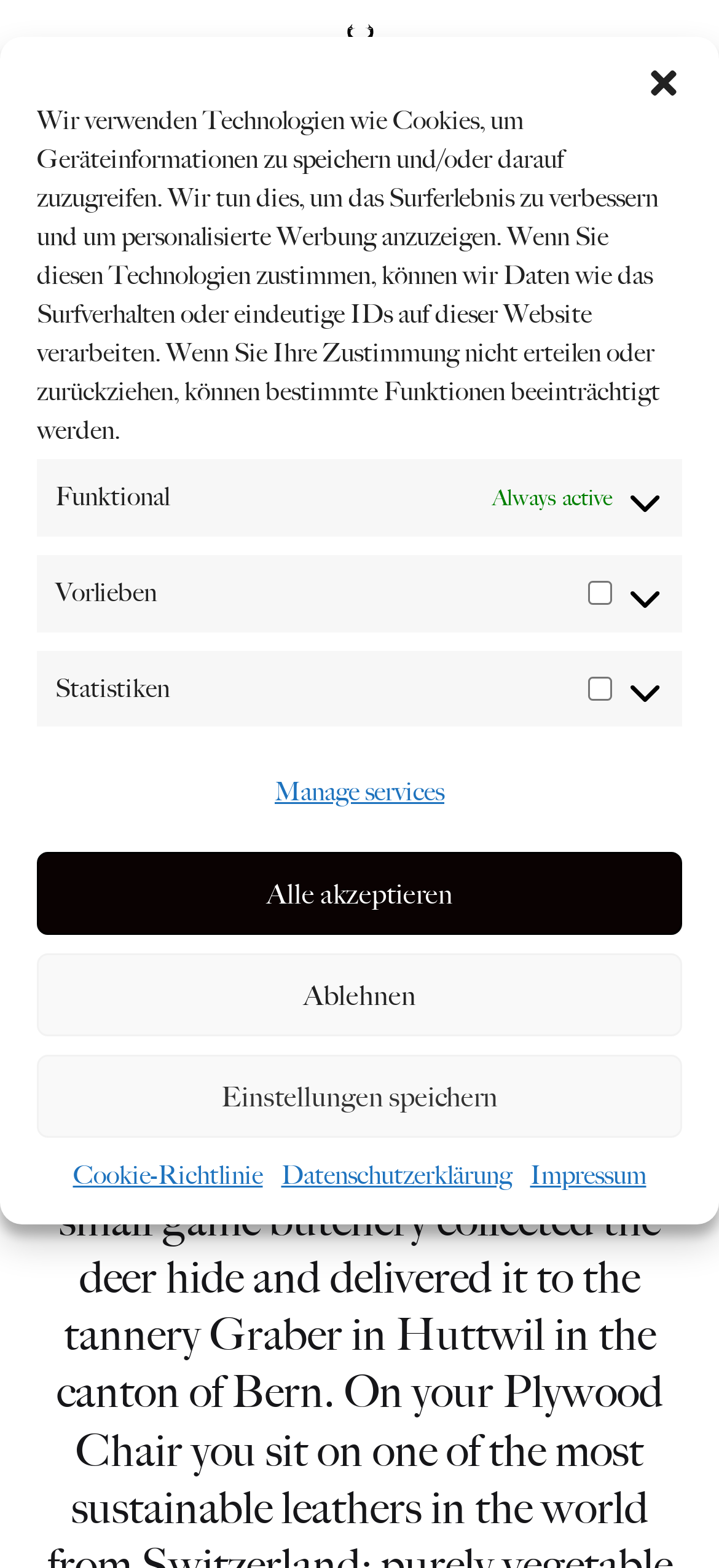Could you provide the bounding box coordinates for the portion of the screen to click to complete this instruction: "Buy Now"?

None